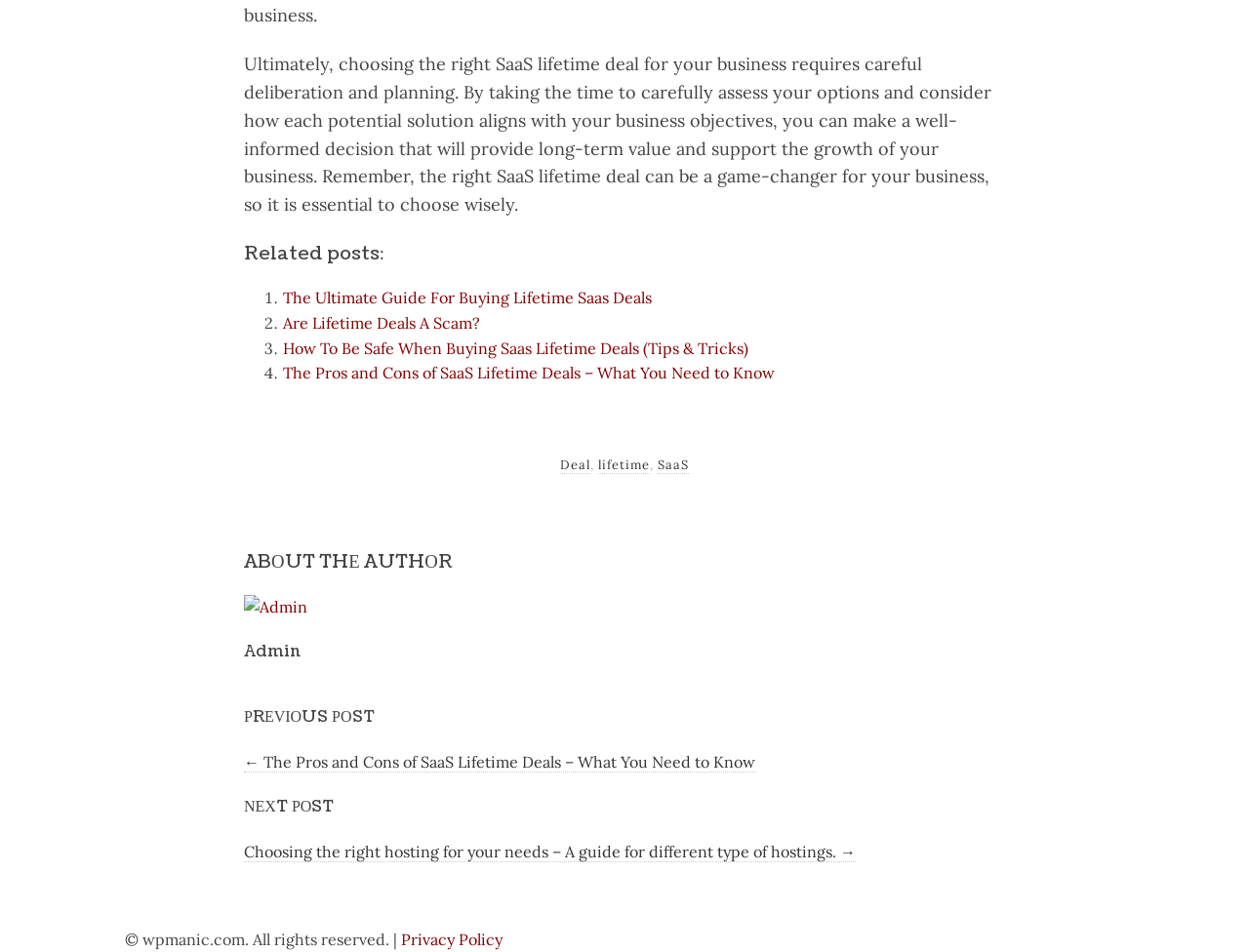Find the bounding box coordinates of the clickable element required to execute the following instruction: "View the next post about choosing the right hosting". Provide the coordinates as four float numbers between 0 and 1, i.e., [left, top, right, bottom].

[0.195, 0.884, 0.685, 0.906]